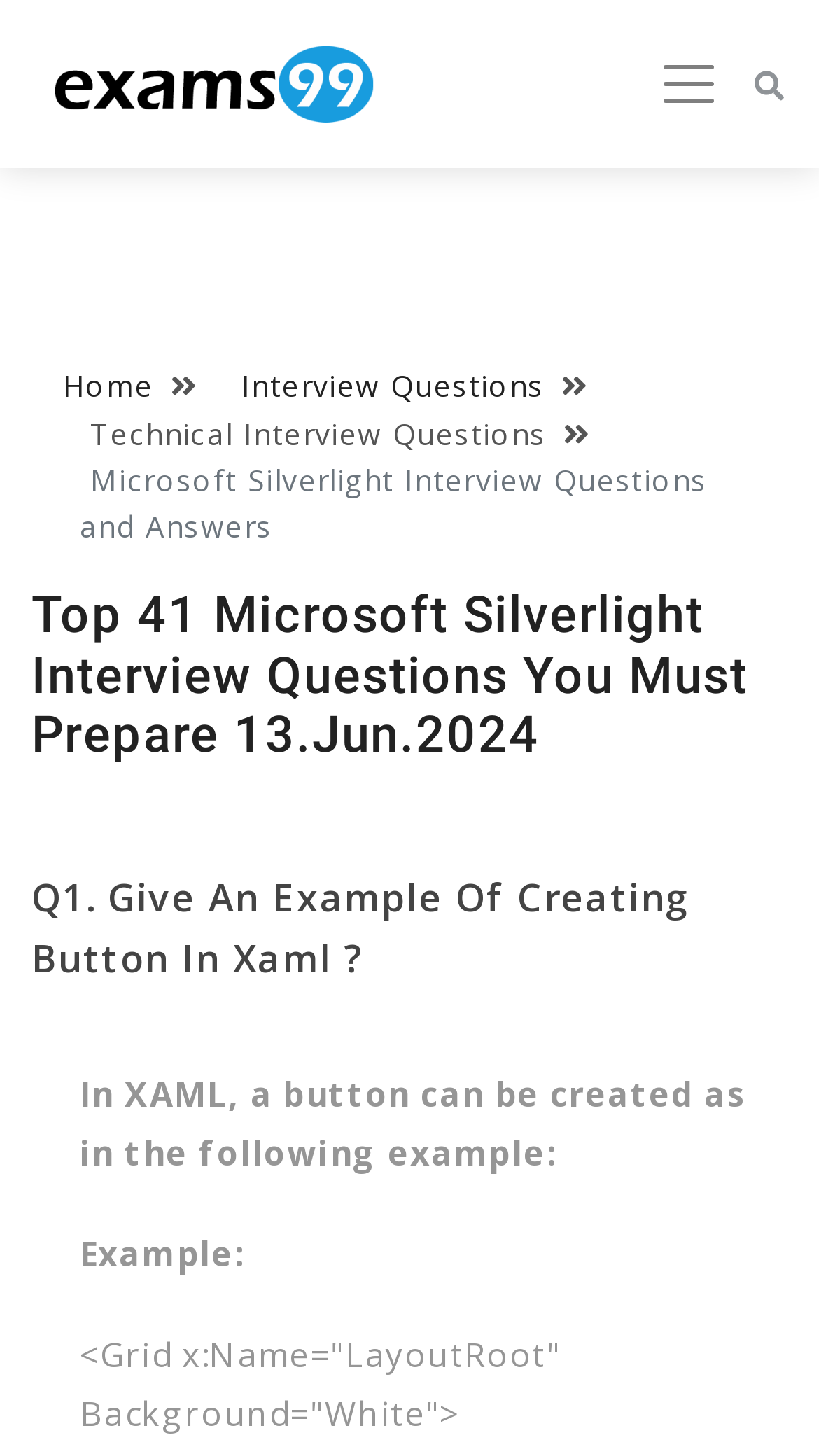What is the first interview question?
Use the image to give a comprehensive and detailed response to the question.

The first interview question is located below the heading 'Top 41 Microsoft Silverlight Interview Questions You Must Prepare 13.Jun.2024', and it is a static text element with the question 'Q1. Give An Example Of Creating Button In Xaml?'.